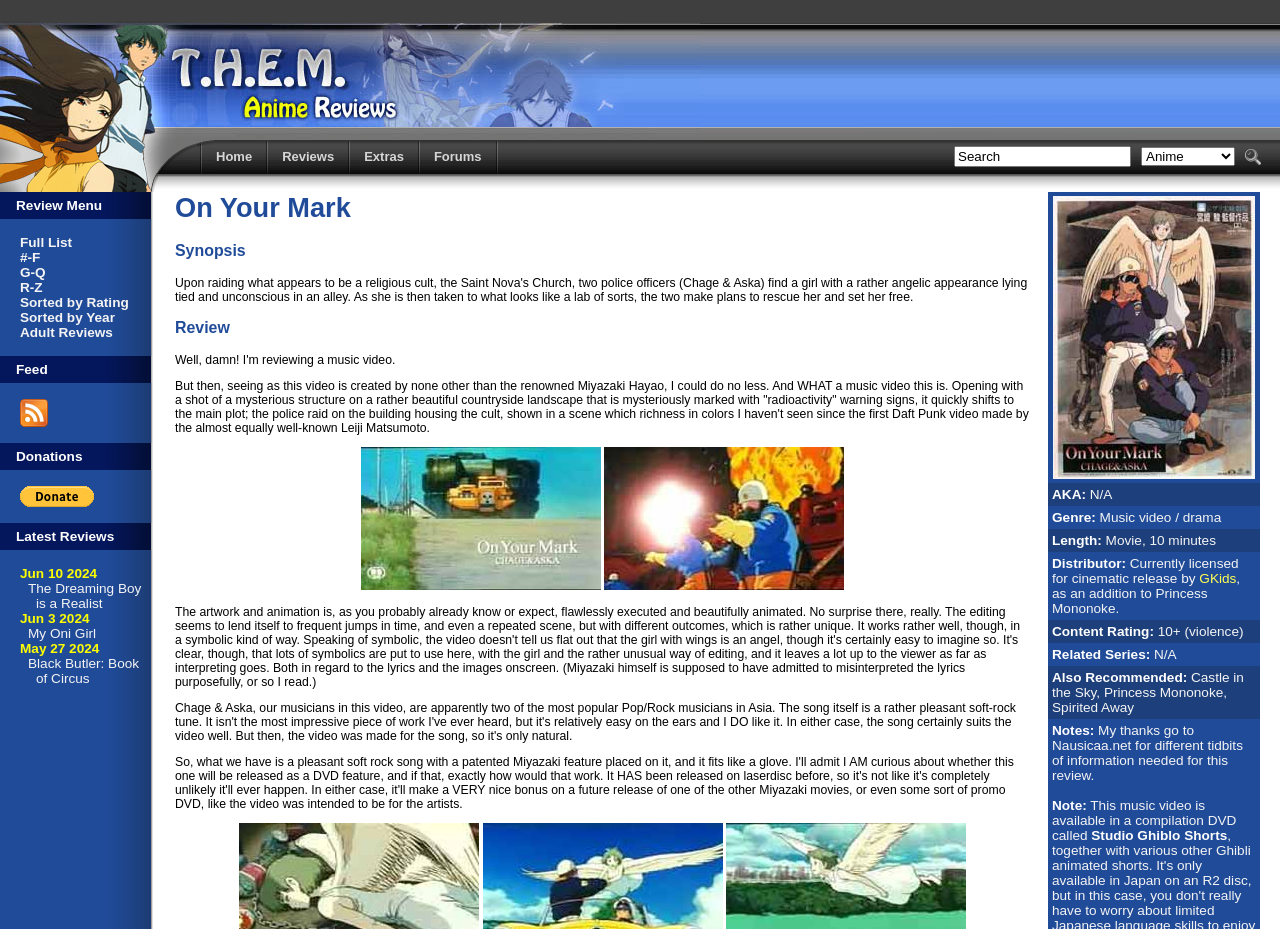Given the content of the image, can you provide a detailed answer to the question?
What are the main categories on the website?

The main categories on the website can be found in the top navigation bar, which includes links to 'Home', 'Reviews', 'Extras', and 'Forums'.